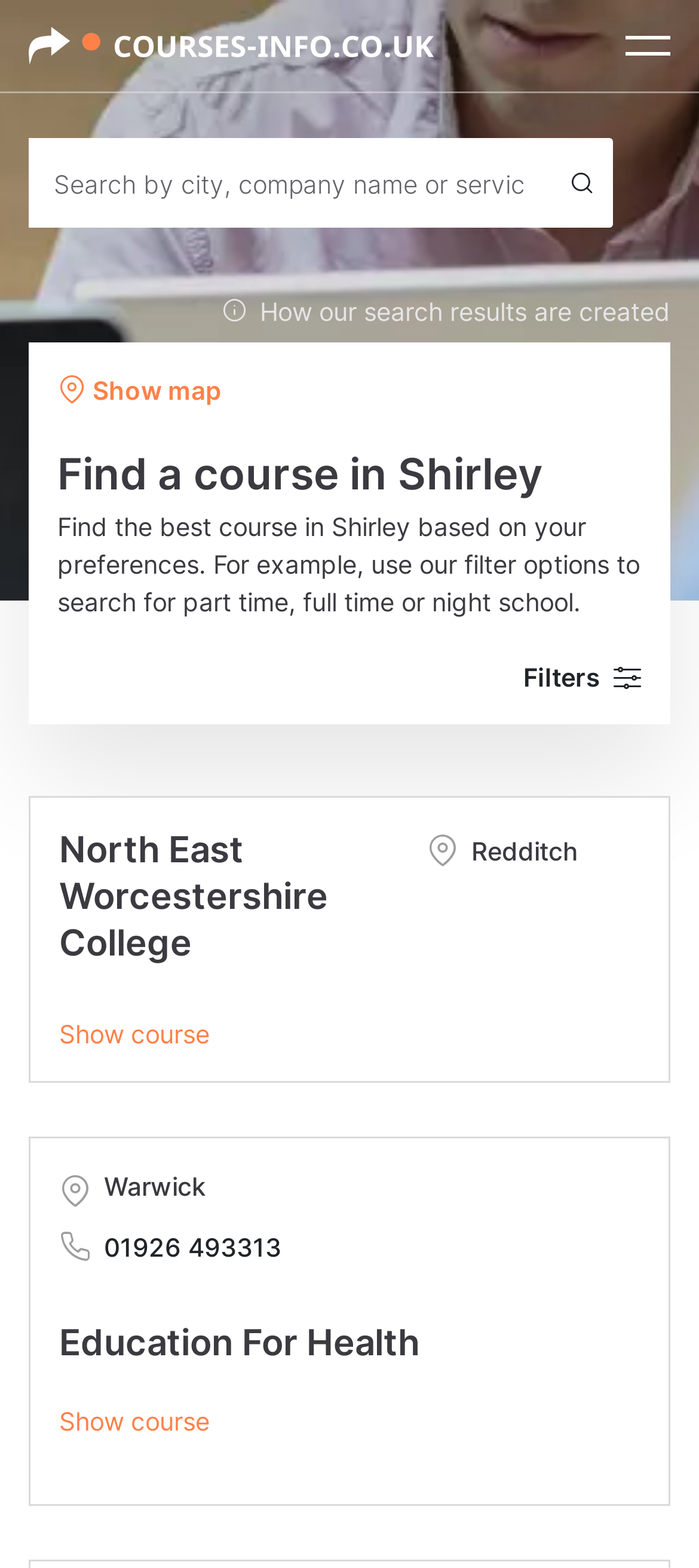Please find the bounding box coordinates of the element's region to be clicked to carry out this instruction: "Show map".

[0.082, 0.236, 0.317, 0.26]